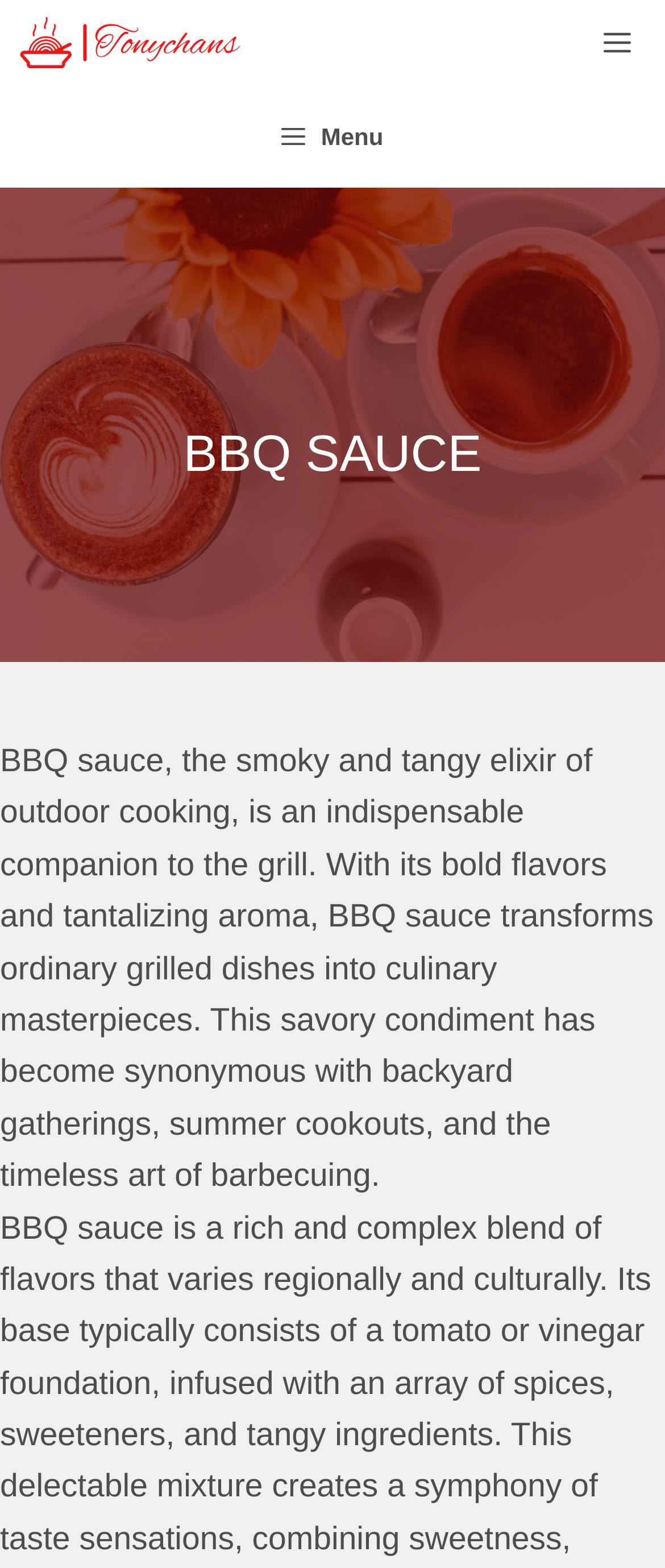Determine the bounding box coordinates for the UI element with the following description: "title="TonyChans"". The coordinates should be four float numbers between 0 and 1, represented as [left, top, right, bottom].

[0.026, 0.0, 0.361, 0.054]